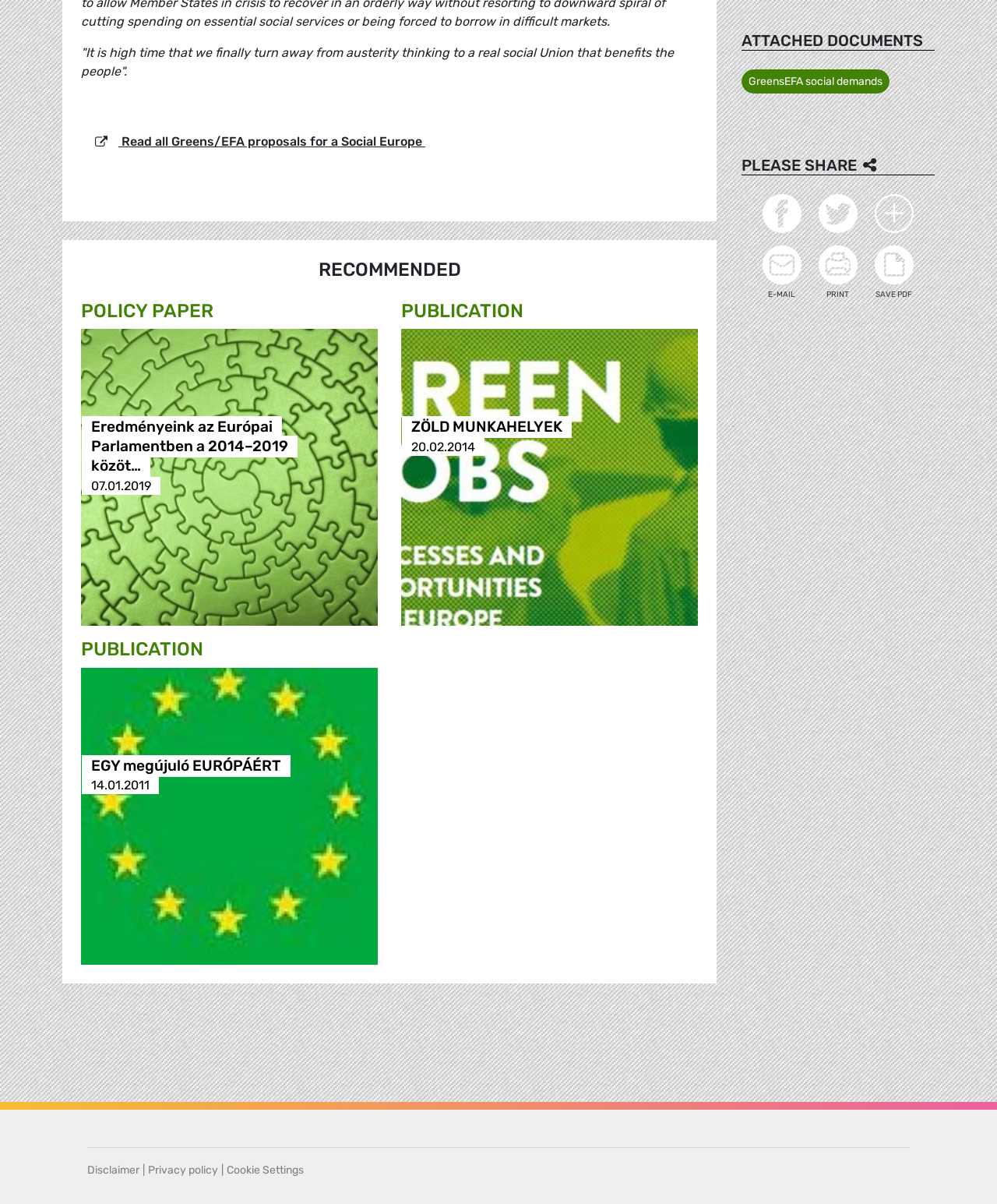Can you find the bounding box coordinates for the element that needs to be clicked to execute this instruction: "Open ZÖLD MUNKAHELYEK"? The coordinates should be given as four float numbers between 0 and 1, i.e., [left, top, right, bottom].

[0.412, 0.347, 0.564, 0.362]